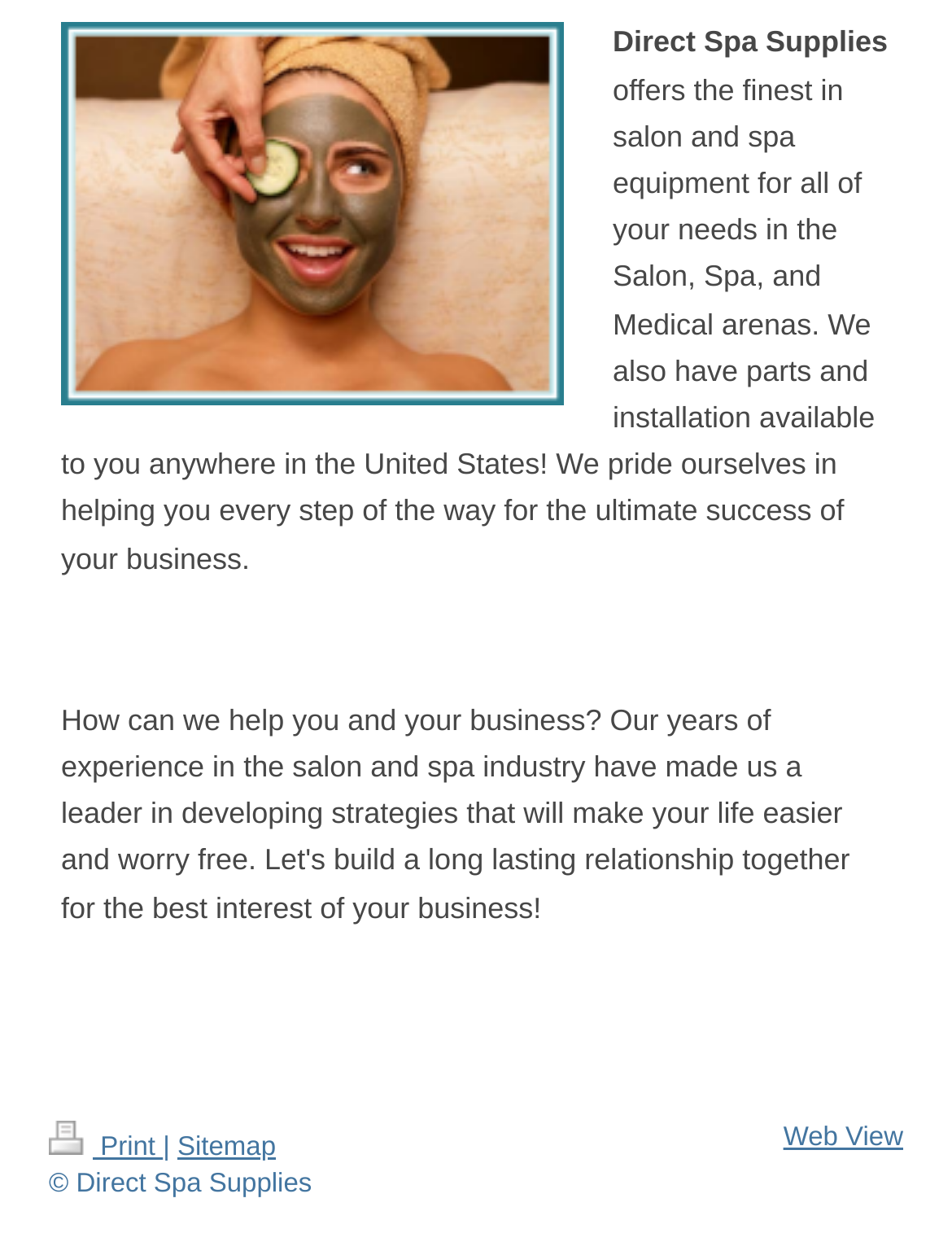Reply to the question with a single word or phrase:
What is the name of the company?

Direct Spa Supplies